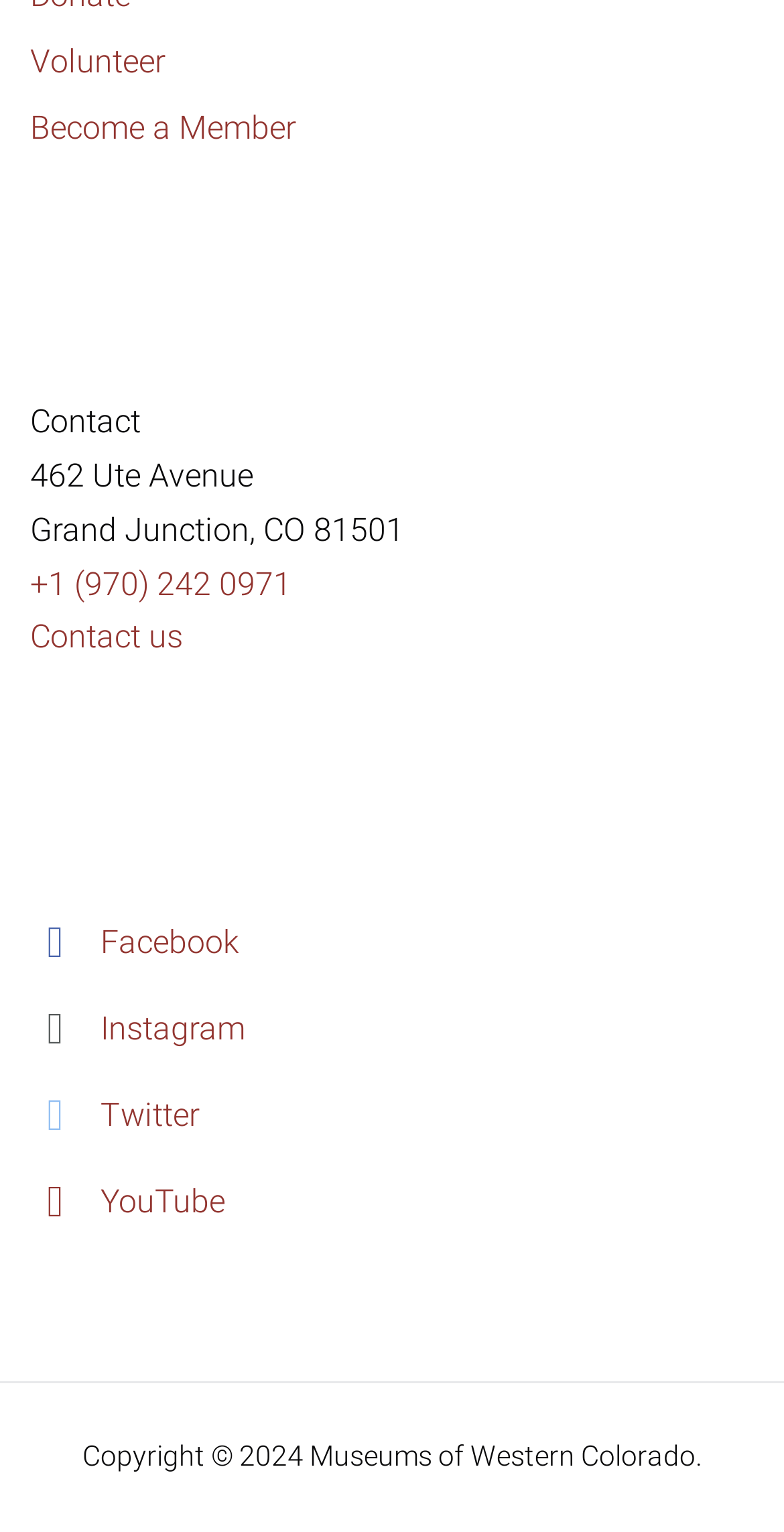Provide a one-word or short-phrase answer to the question:
What is the address of the museum?

462 Ute Avenue, Grand Junction, CO 81501